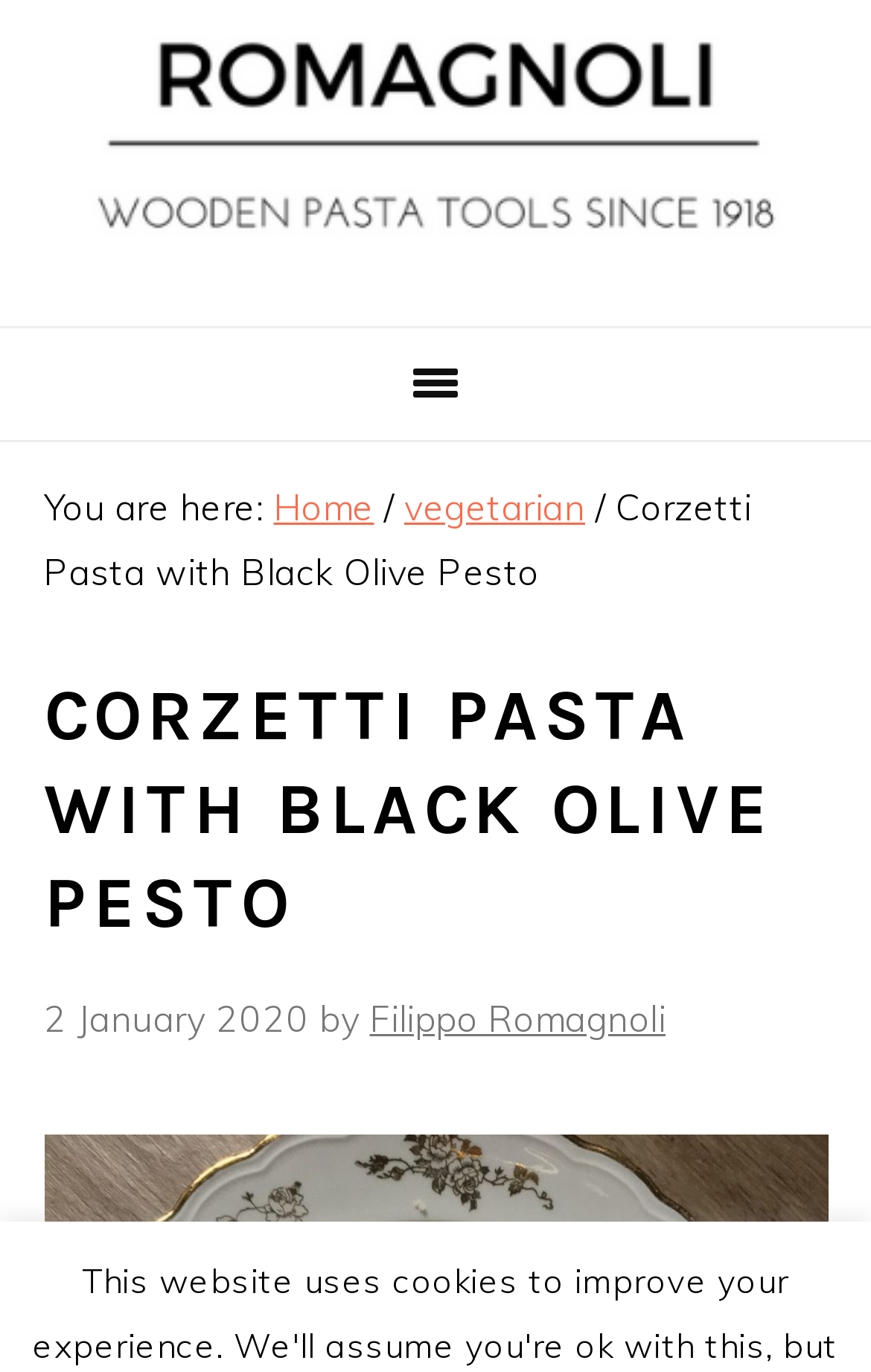Examine the screenshot and answer the question in as much detail as possible: Who is the author of this recipe?

I found the answer by examining the main content section, where the author's name 'Filippo Romagnoli' is mentioned below the title and date of the recipe.